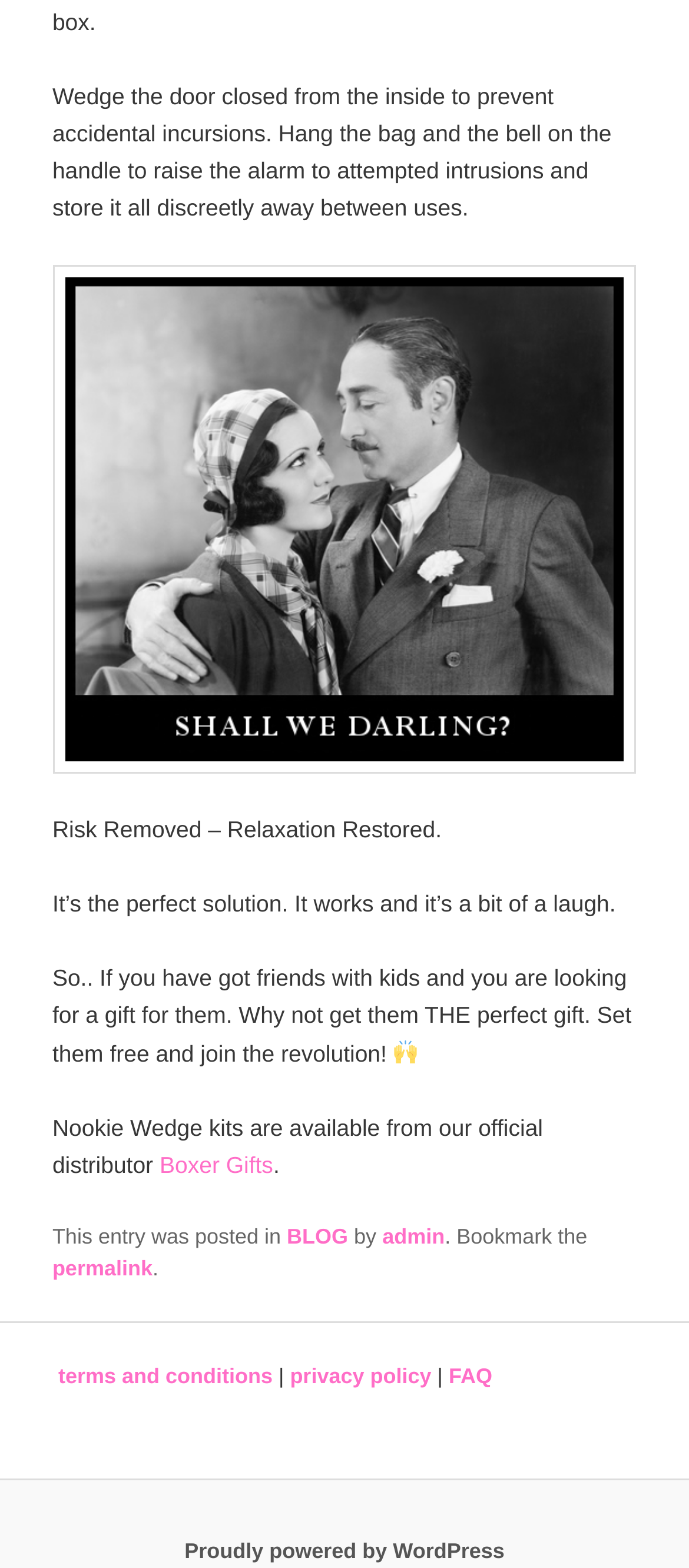Respond to the question below with a single word or phrase:
What is the category of the blog post?

BLOG